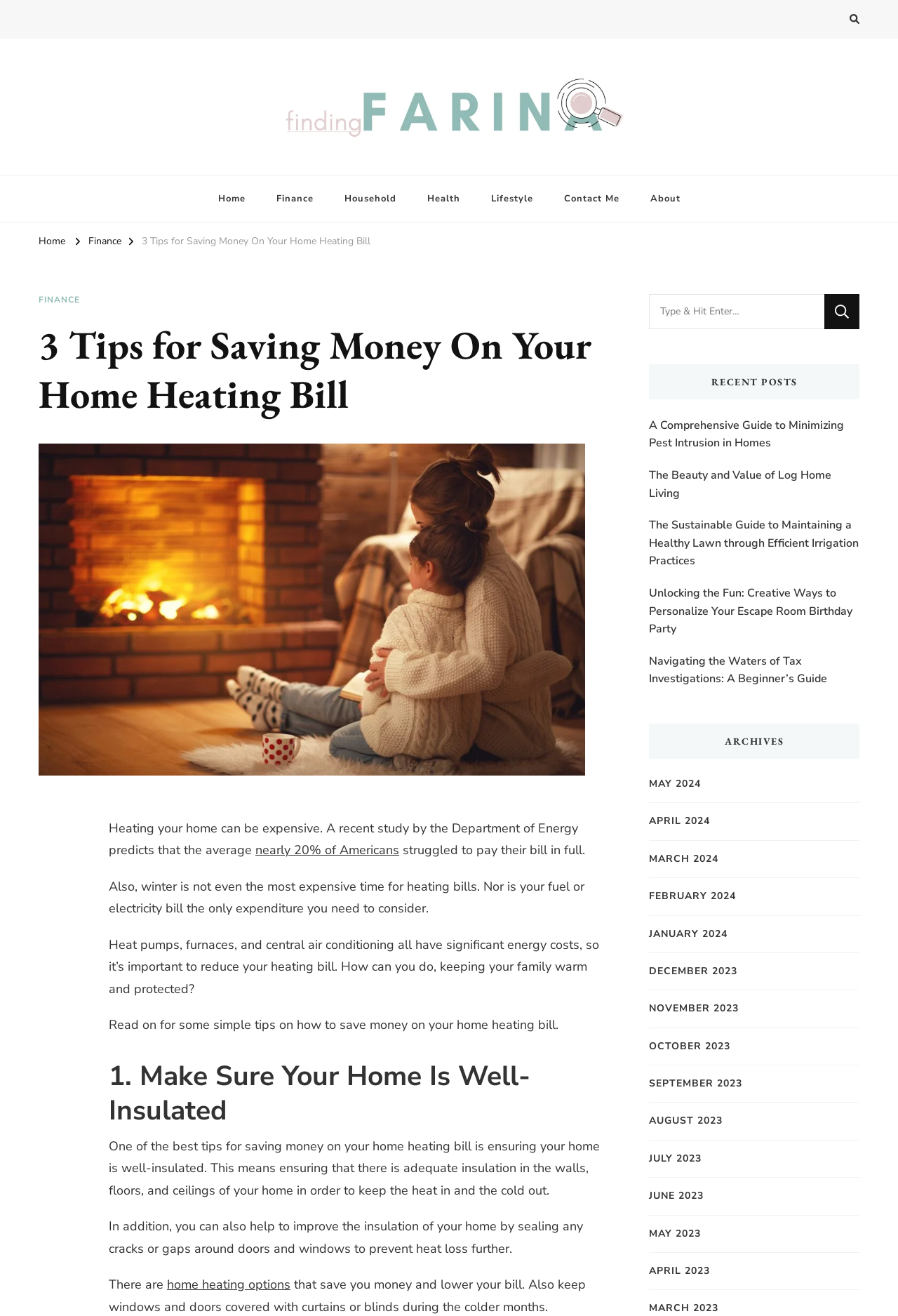Refer to the image and offer a detailed explanation in response to the question: What is the main topic of this webpage?

The main topic of this webpage is about saving money on home heating bills, as indicated by the heading '3 Tips for Saving Money On Your Home Heating Bill' and the content that follows, which provides tips and information on how to reduce heating costs.